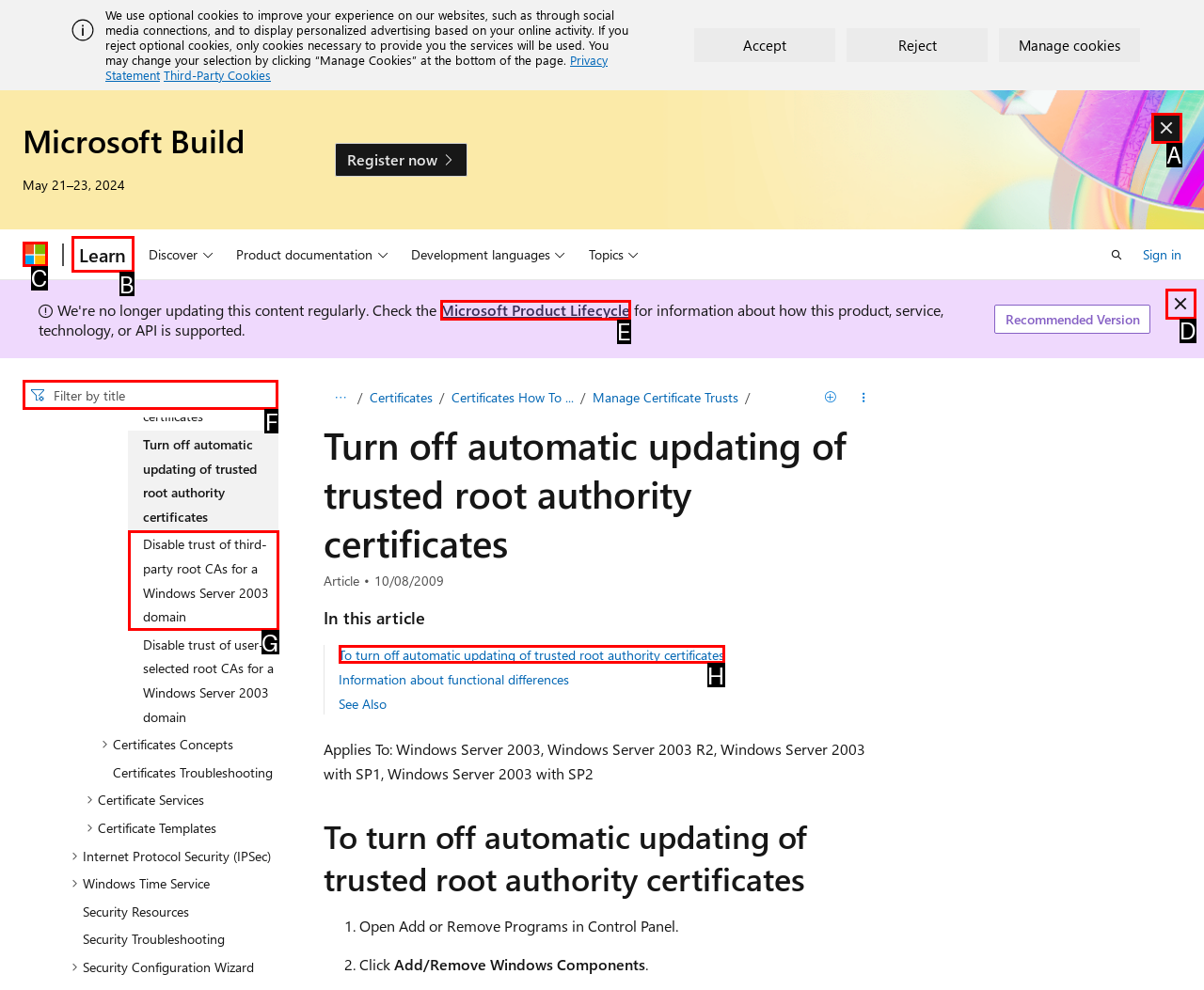Select the letter of the element you need to click to complete this task: Search for certificates
Answer using the letter from the specified choices.

F